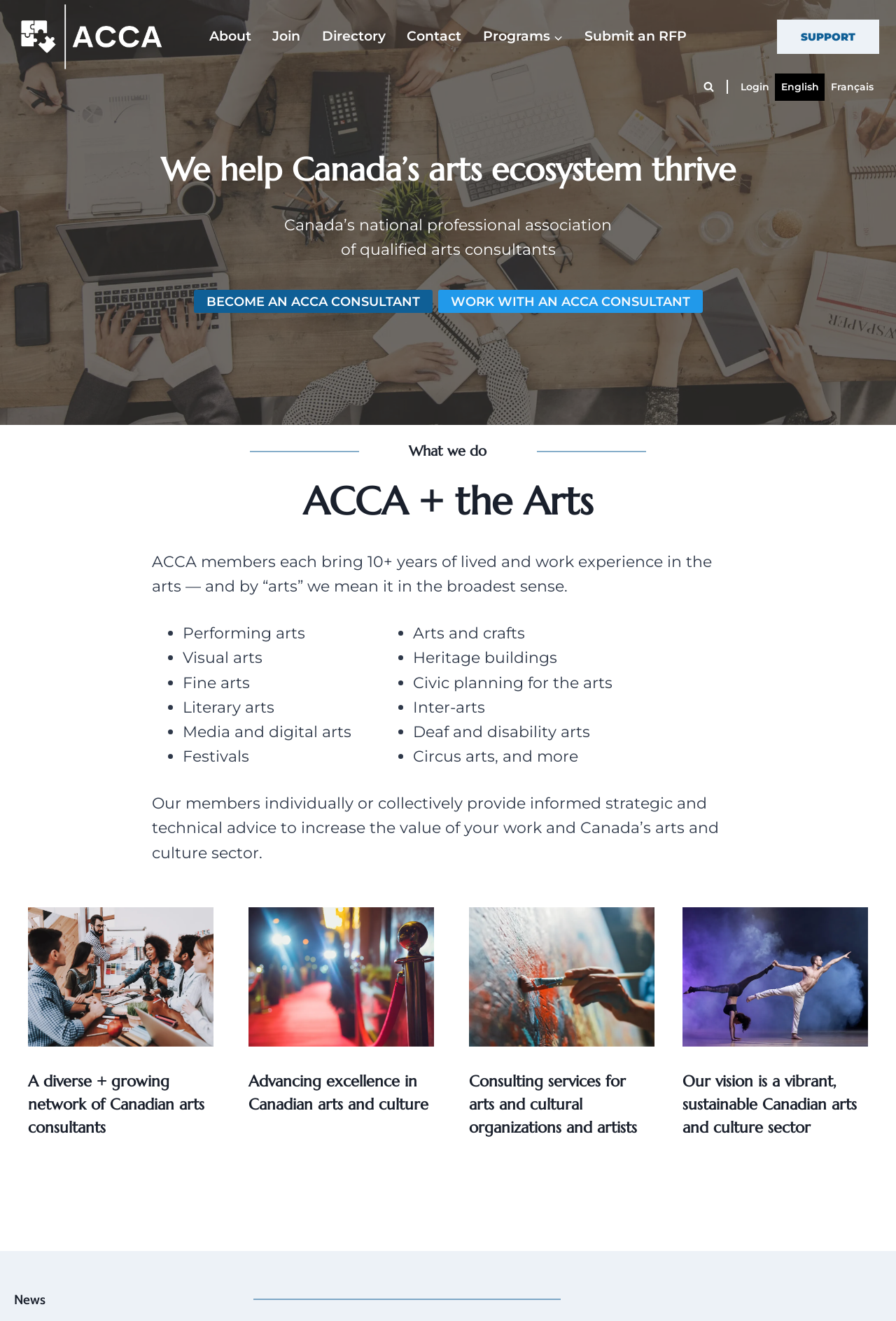Please determine the heading text of this webpage.

ACCA + the Arts